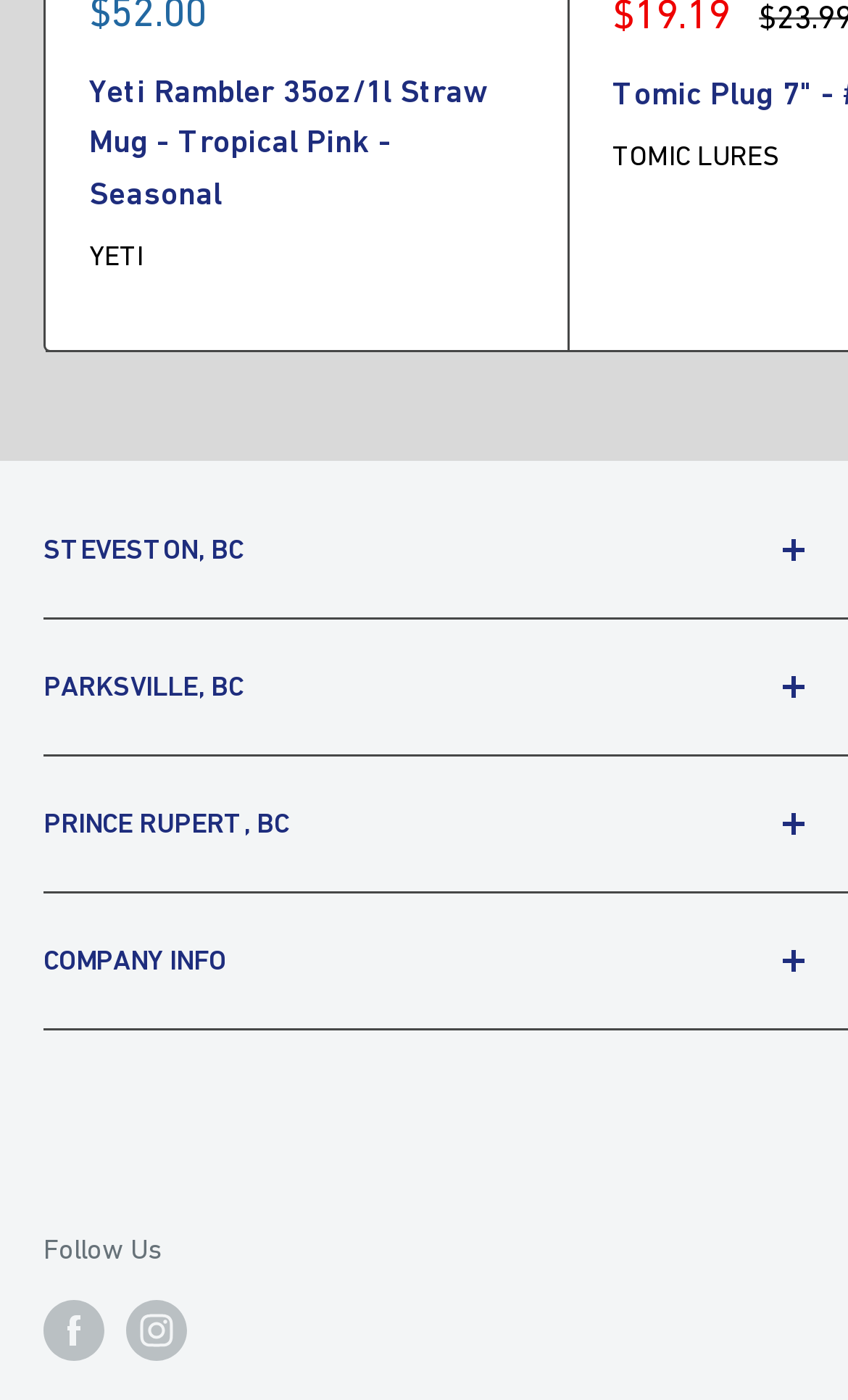Give a one-word or one-phrase response to the question:
How many social media platforms are mentioned on the webpage?

2